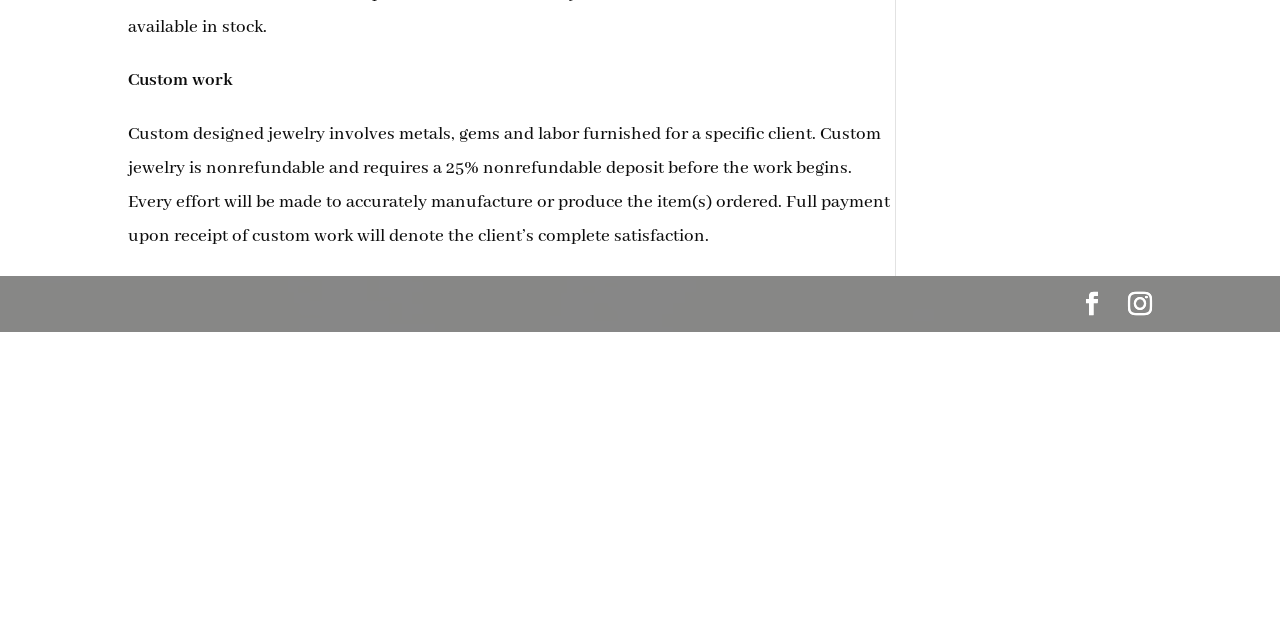Using the format (top-left x, top-left y, bottom-right x, bottom-right y), and given the element description, identify the bounding box coordinates within the screenshot: Instagram

[0.881, 0.455, 0.9, 0.509]